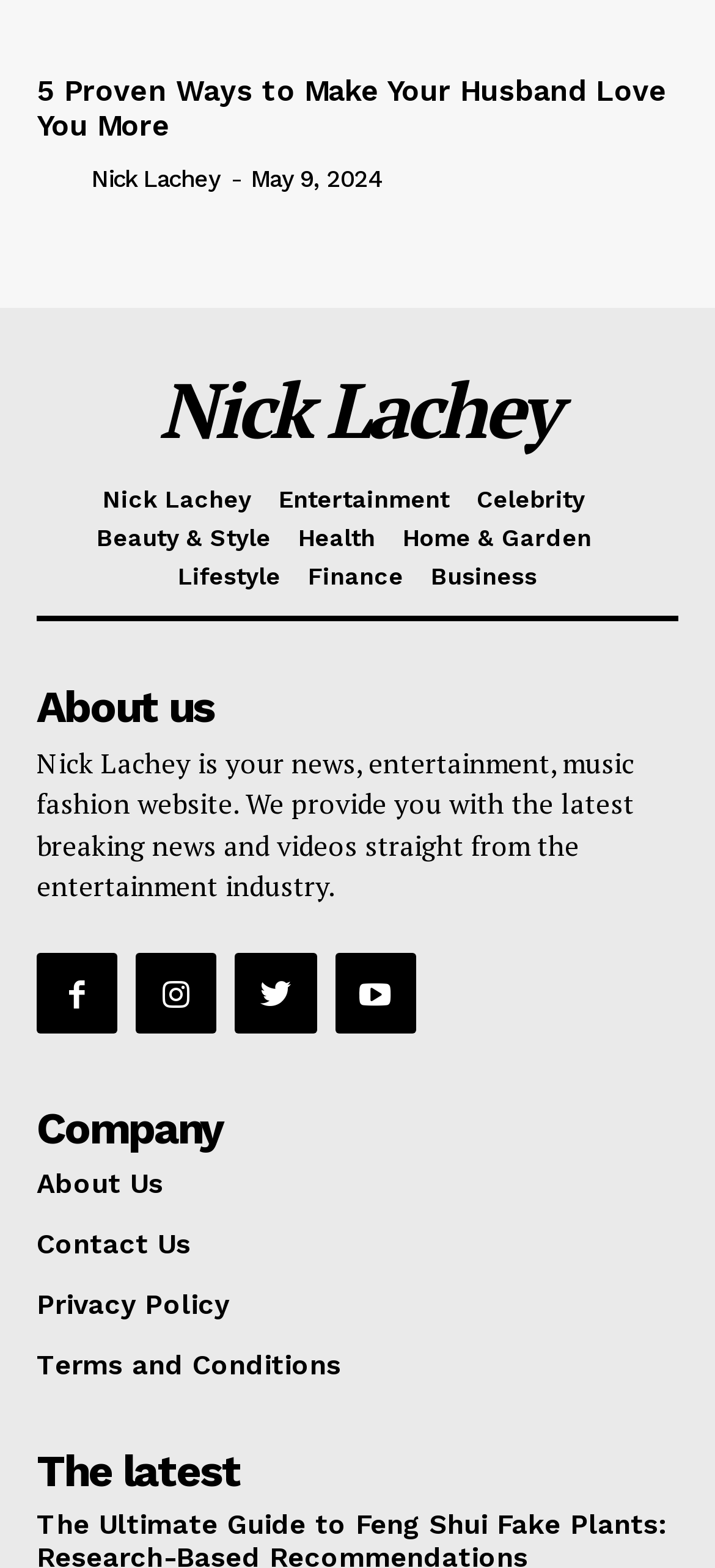From the screenshot, find the bounding box of the UI element matching this description: "Human Rights Watch". Supply the bounding box coordinates in the form [left, top, right, bottom], each a float between 0 and 1.

None